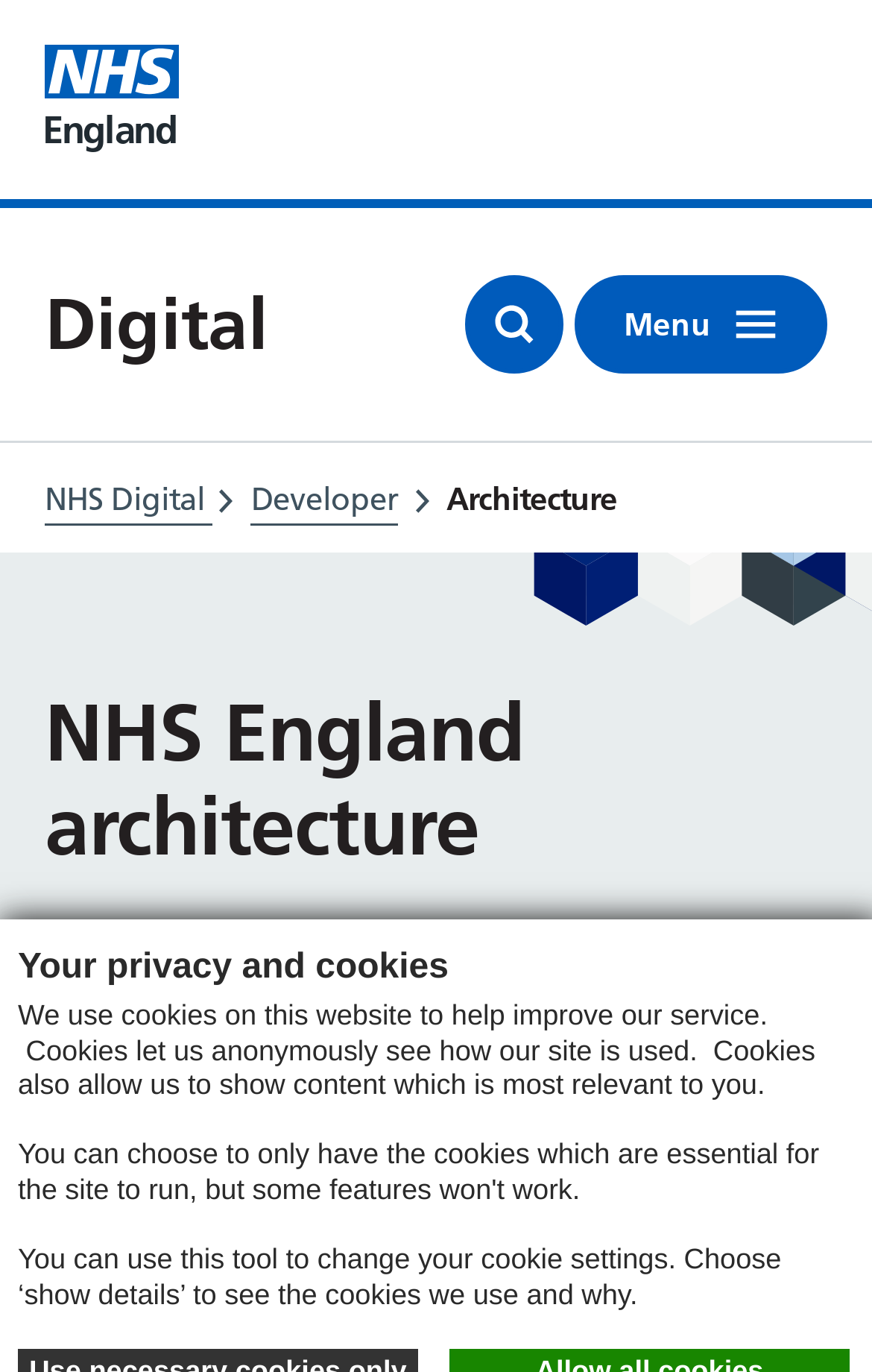Find the primary header on the webpage and provide its text.

NHS England architecture